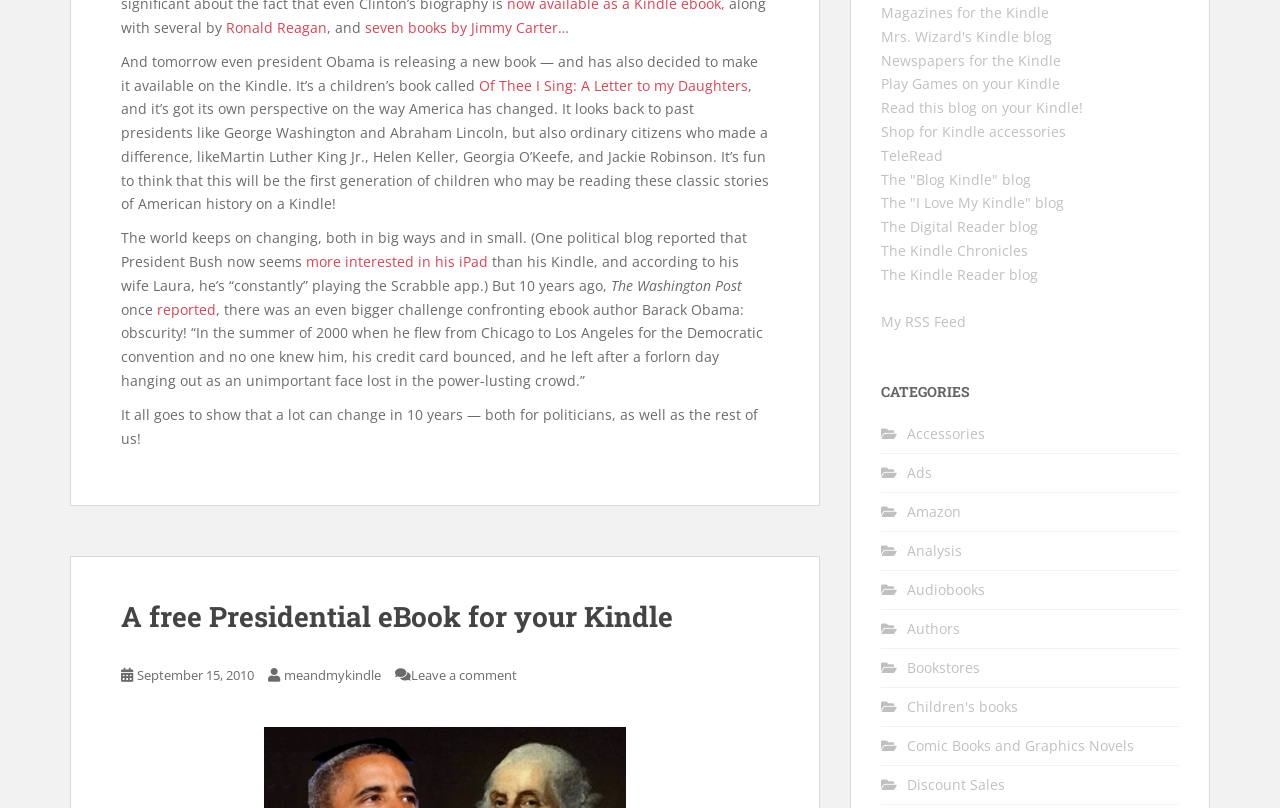Identify the bounding box coordinates of the area that should be clicked in order to complete the given instruction: "Click on the link to read 'Of Thee I Sing: A Letter to my Daughters'". The bounding box coordinates should be four float numbers between 0 and 1, i.e., [left, top, right, bottom].

[0.374, 0.093, 0.584, 0.117]